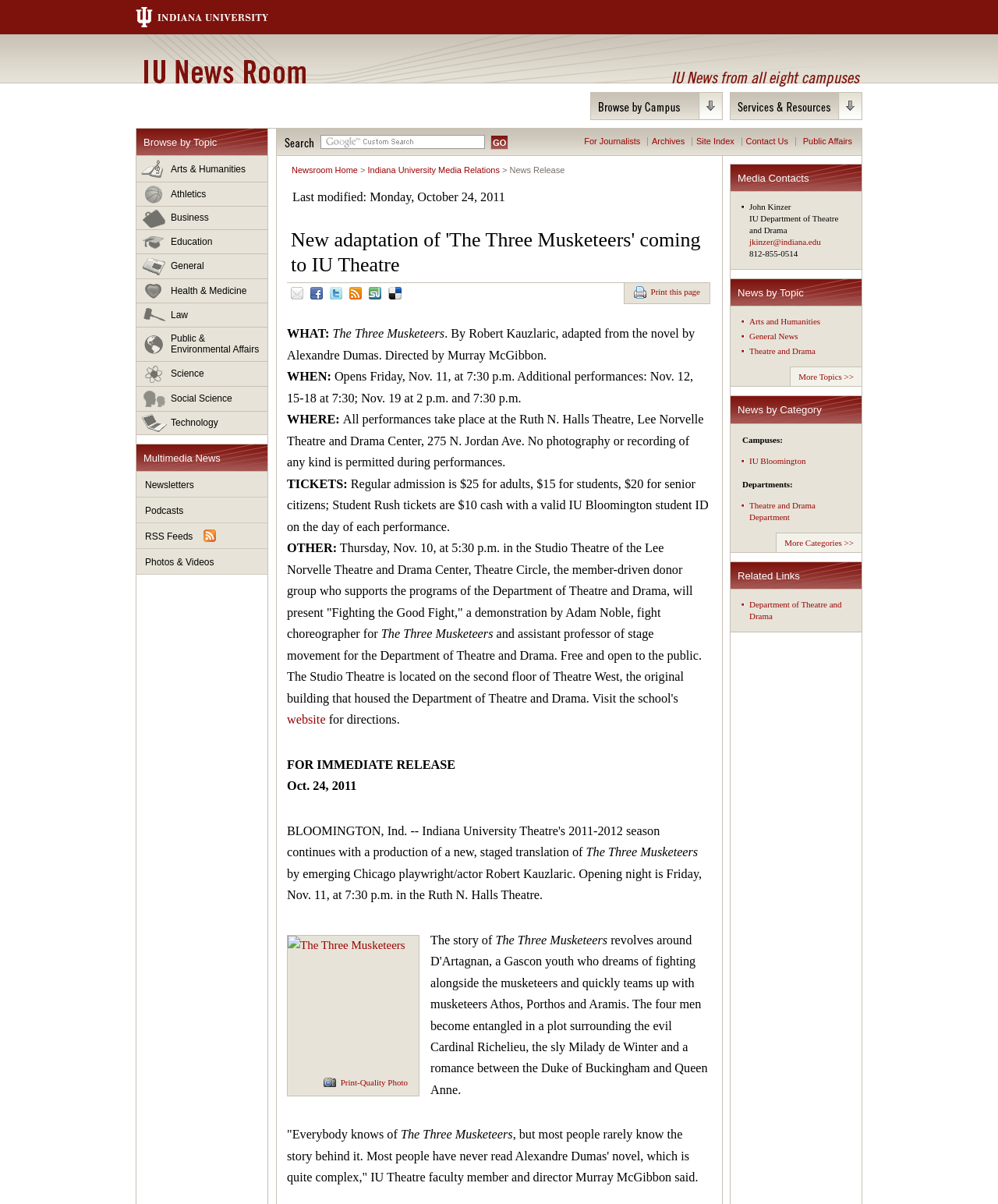Provide the bounding box coordinates of the section that needs to be clicked to accomplish the following instruction: "Email this news."

[0.288, 0.235, 0.325, 0.256]